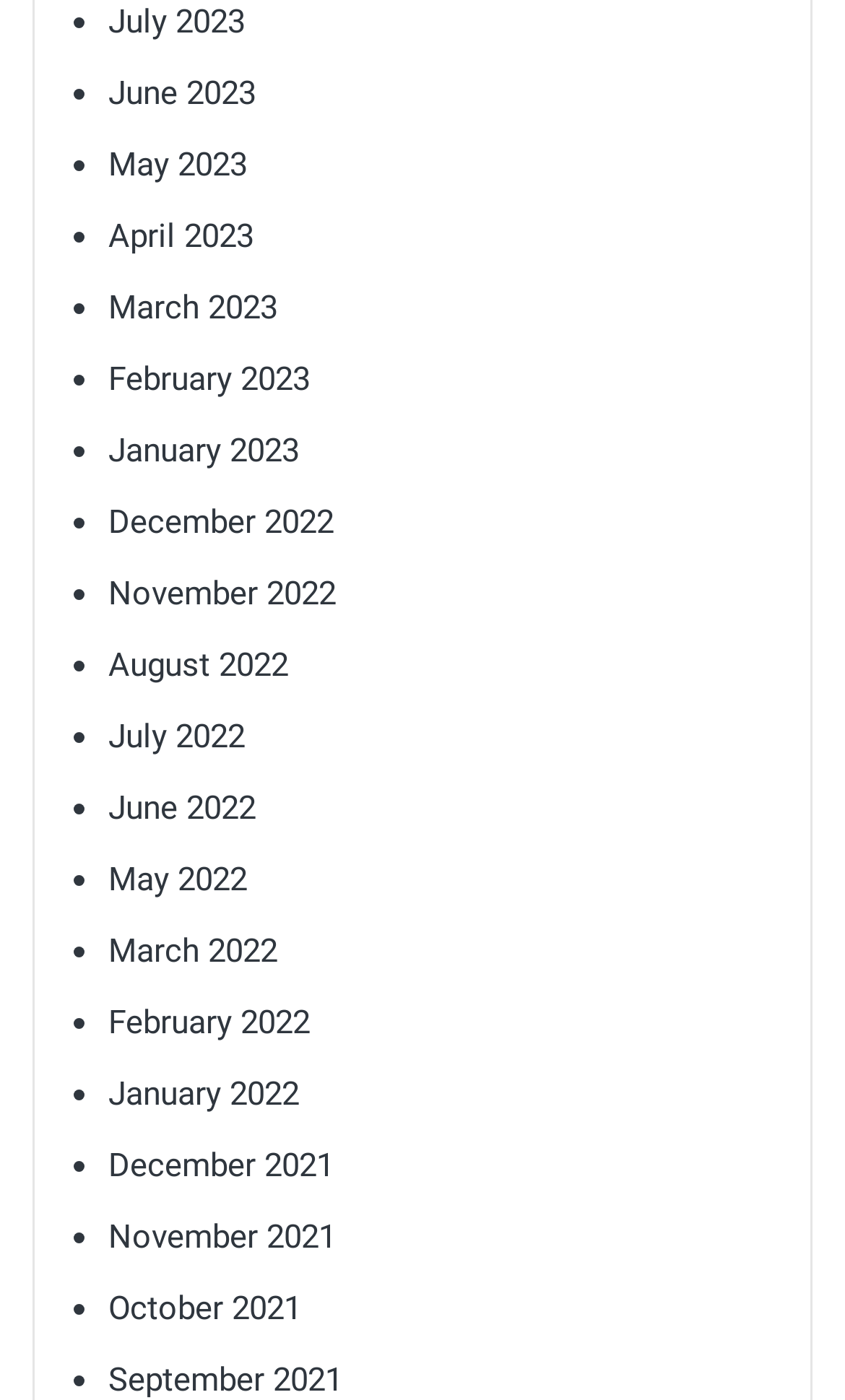Determine the bounding box coordinates of the element's region needed to click to follow the instruction: "Login to your account". Provide these coordinates as four float numbers between 0 and 1, formatted as [left, top, right, bottom].

None